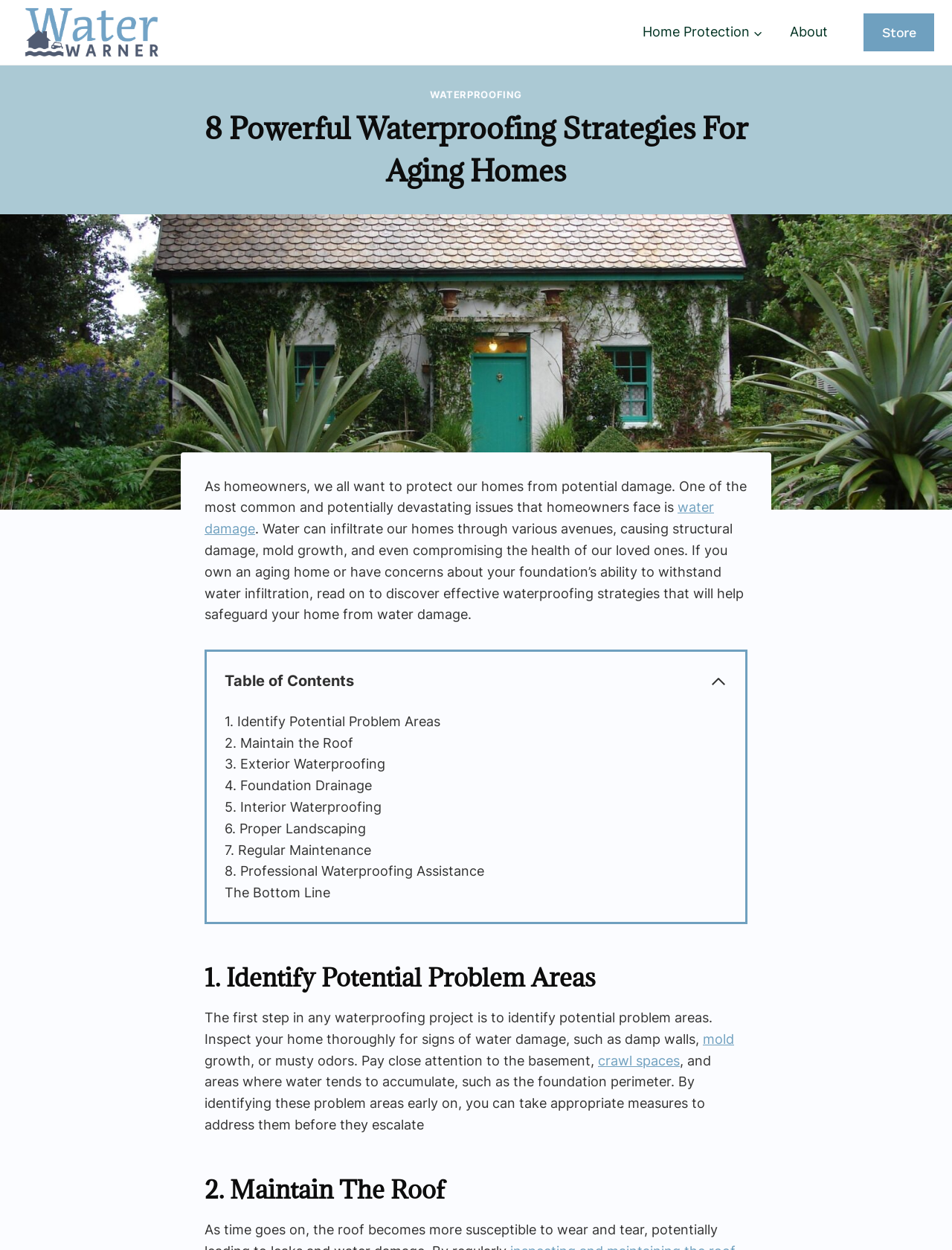Locate the bounding box for the described UI element: "crawl spaces". Ensure the coordinates are four float numbers between 0 and 1, formatted as [left, top, right, bottom].

[0.628, 0.842, 0.714, 0.855]